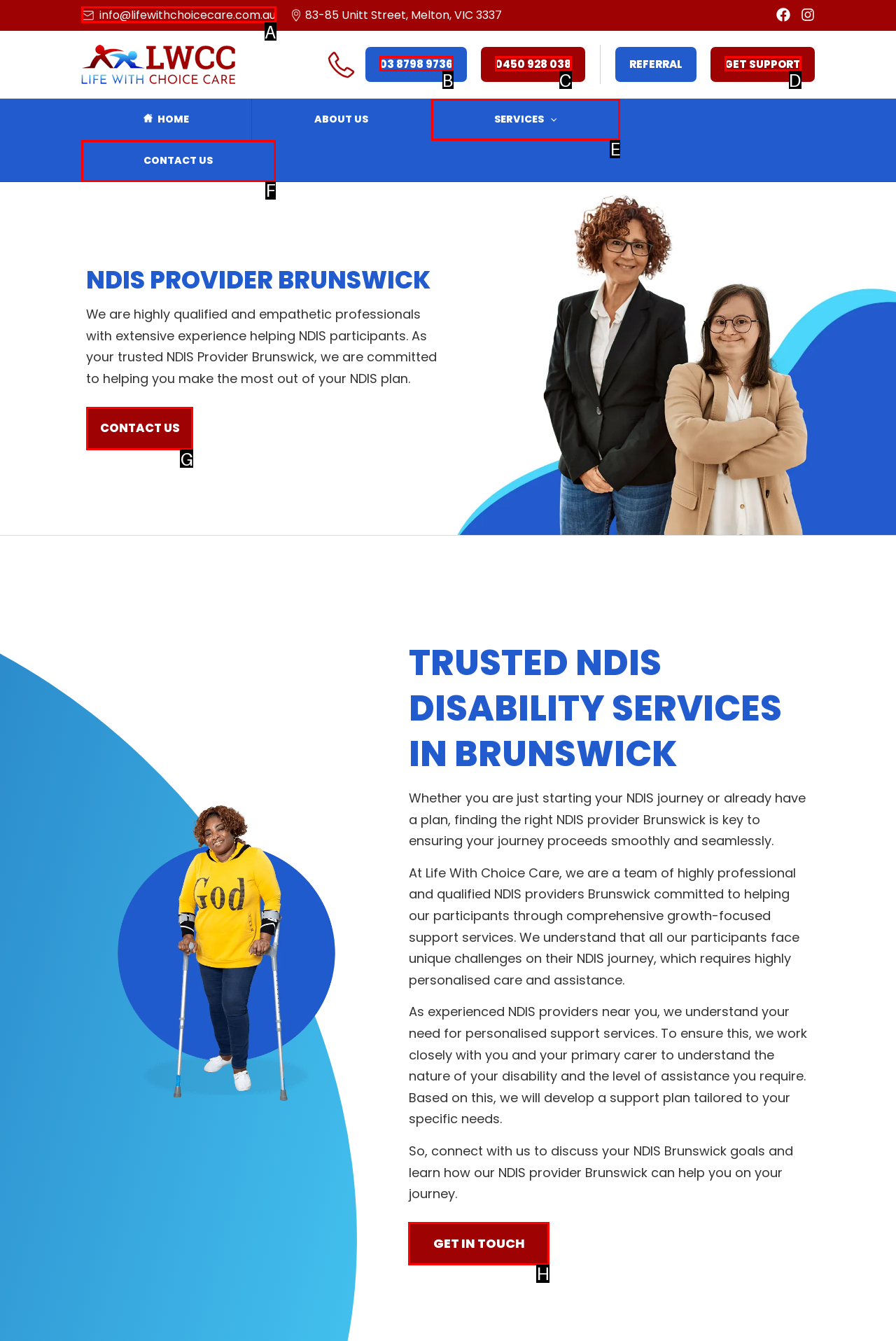Match the HTML element to the description: Services. Respond with the letter of the correct option directly.

E